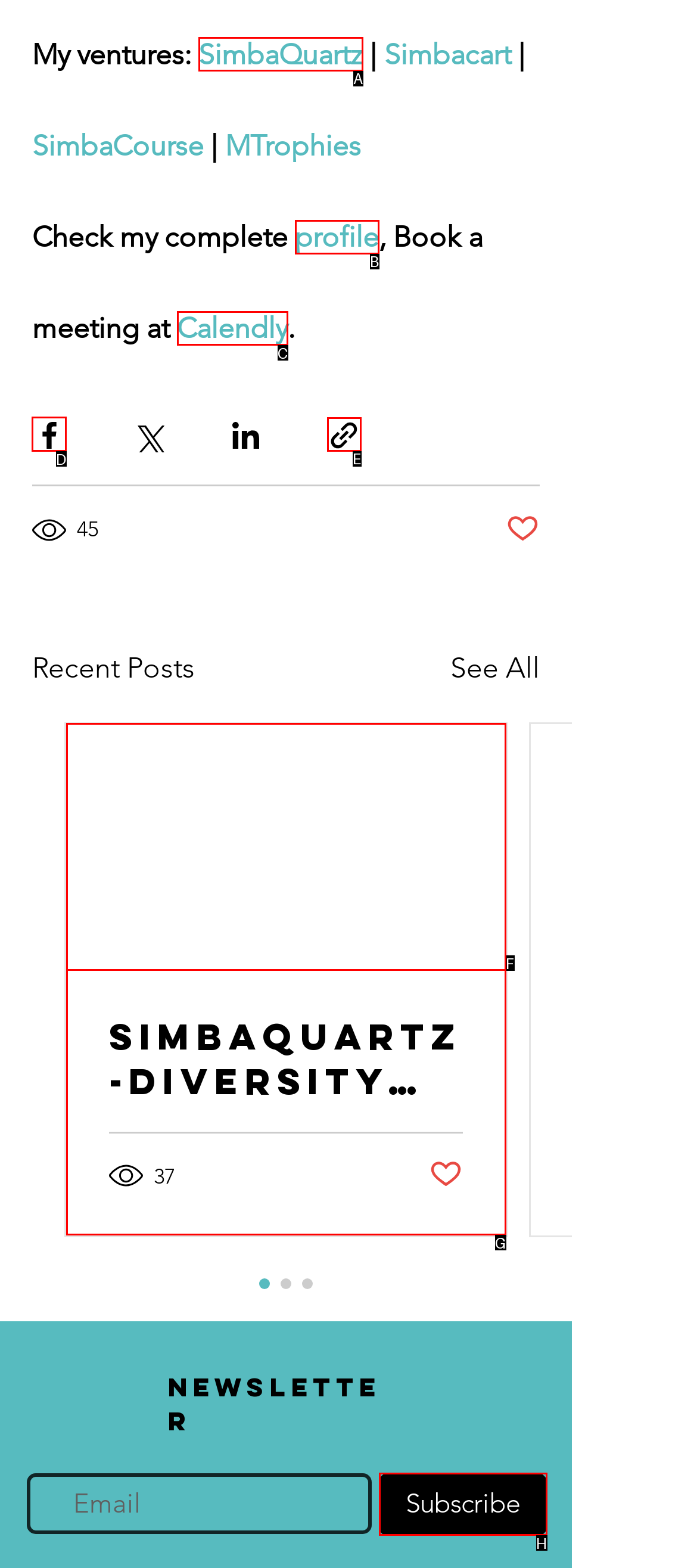What option should you select to complete this task: Share via Facebook? Indicate your answer by providing the letter only.

D